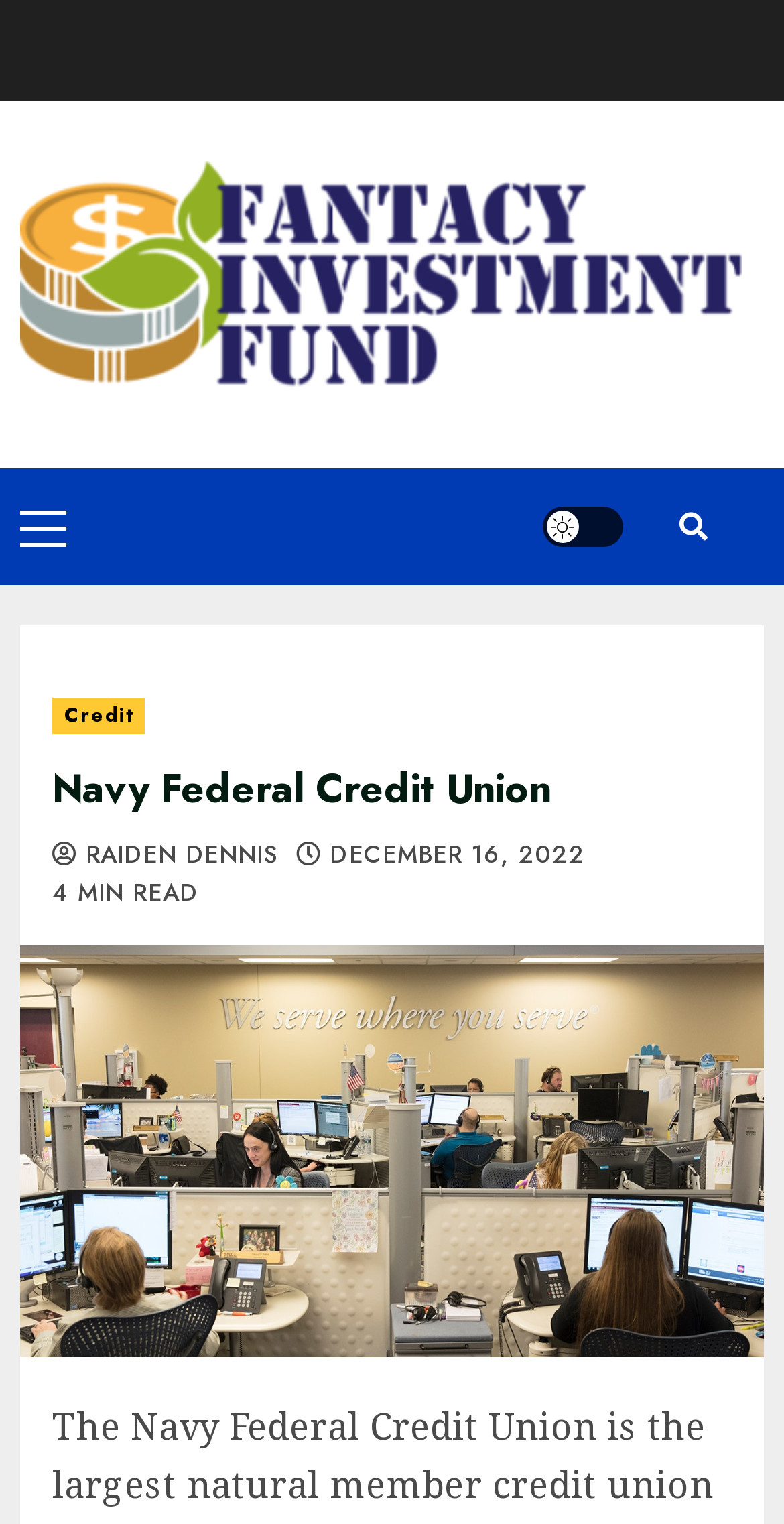What is the reading time of the latest article?
Please ensure your answer is as detailed and informative as possible.

I found the answer by looking at the header section of the webpage, where it displays the reading time '4 MIN READ' next to the date 'DECEMBER 16, 2022'.